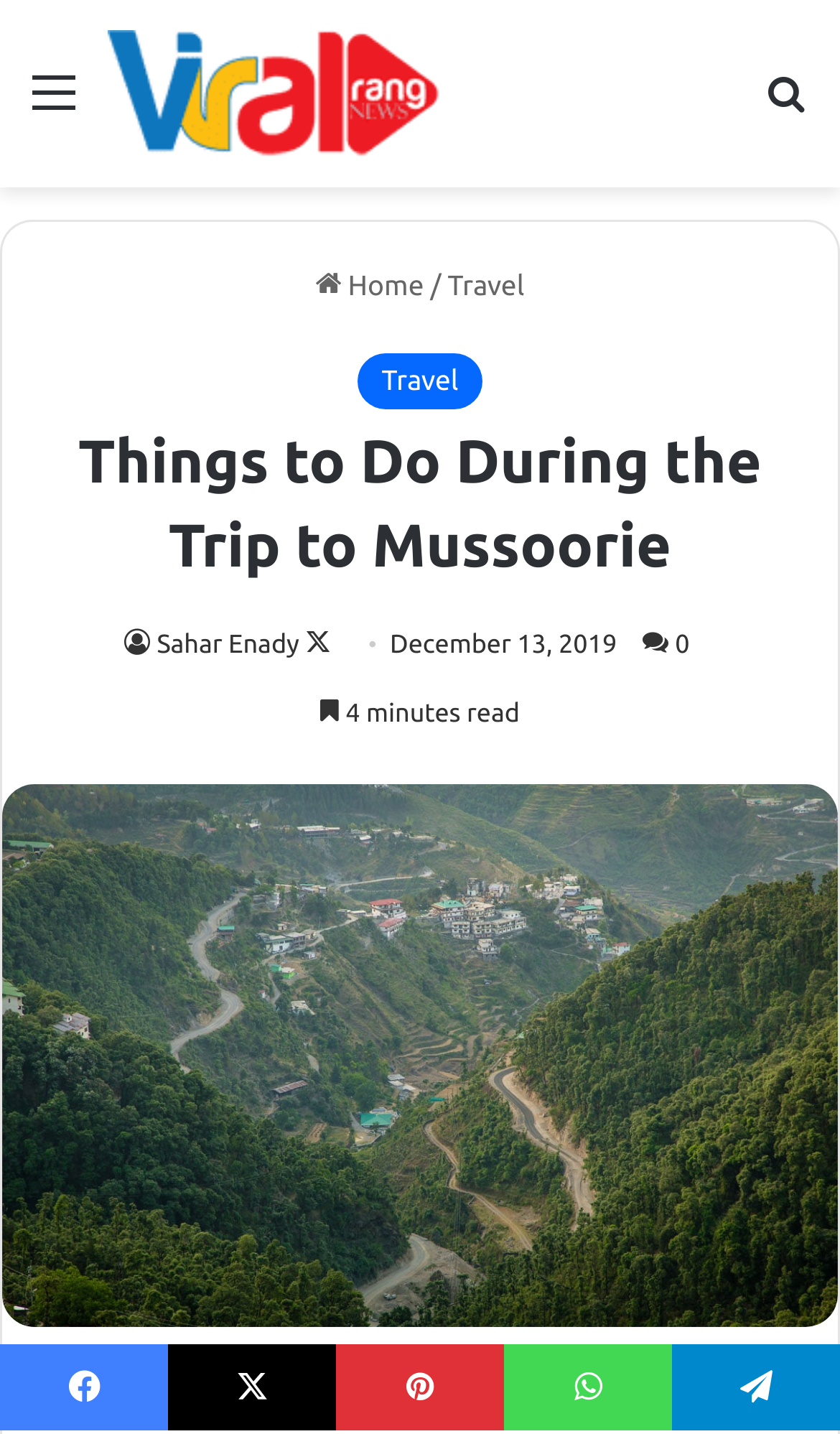Provide a brief response in the form of a single word or phrase:
What is the name of the website?

Viral Rang